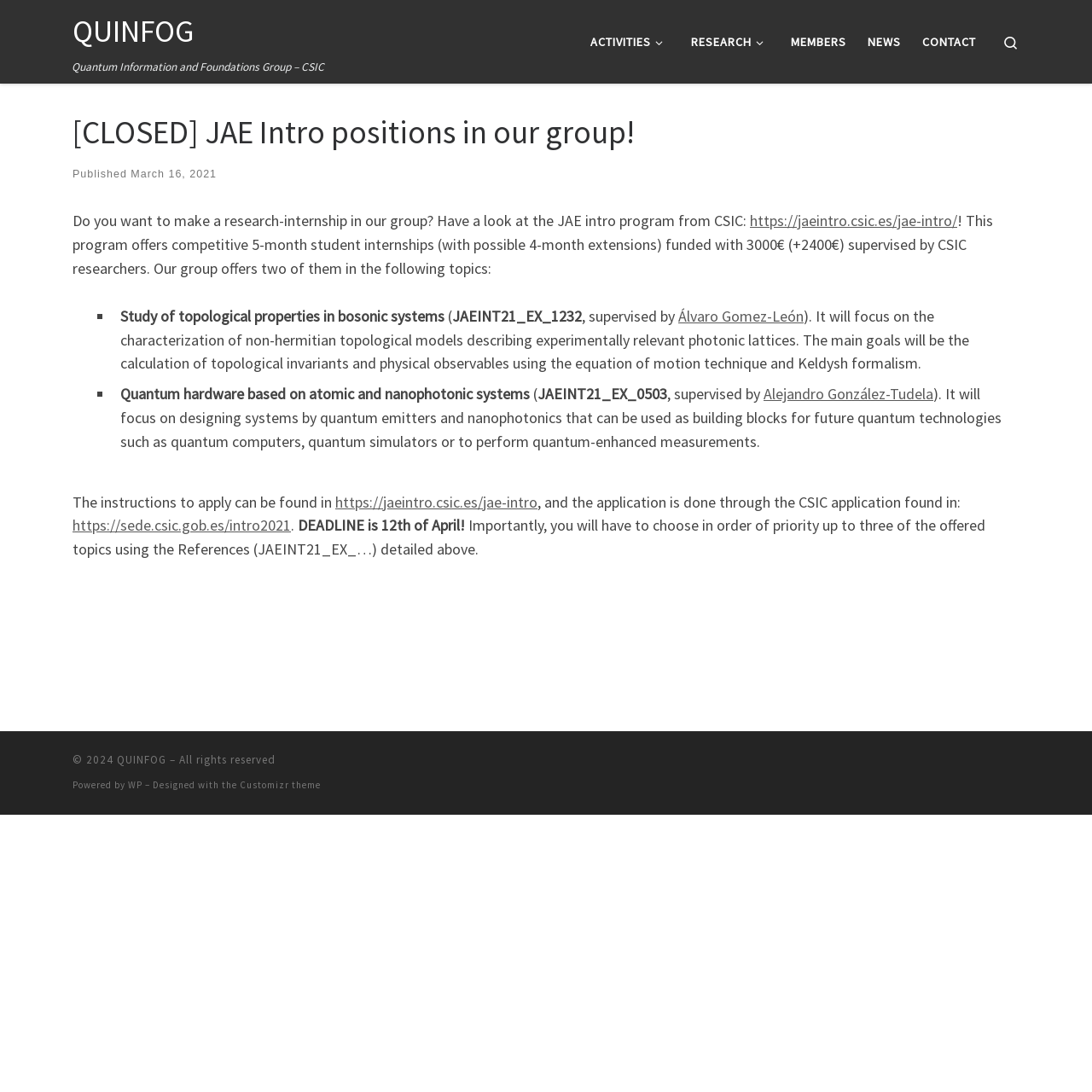Locate the primary heading on the webpage and return its text.

[CLOSED] JAE Intro positions in our group!